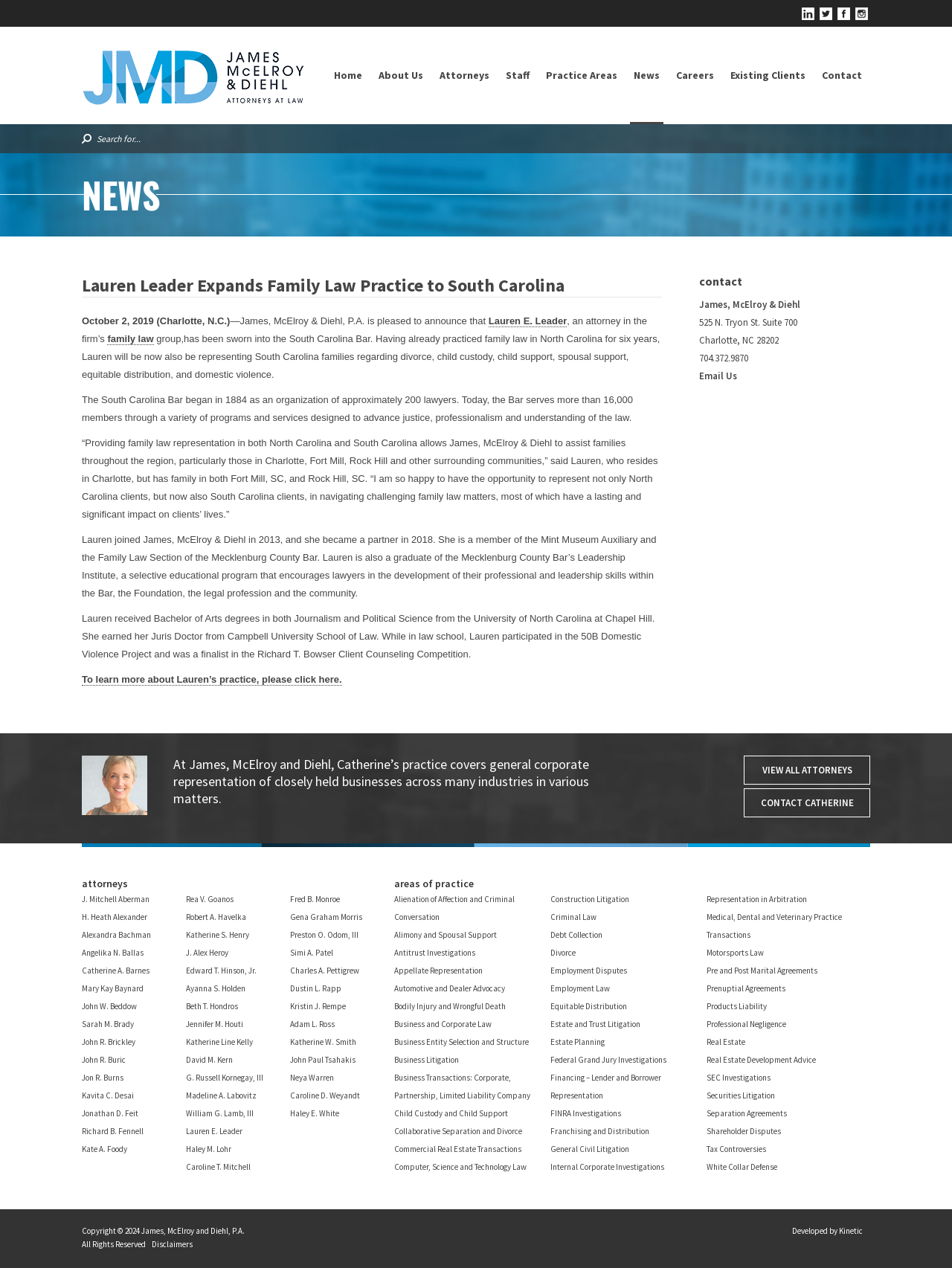Find and specify the bounding box coordinates that correspond to the clickable region for the instruction: "Click on the 'Home' link".

[0.347, 0.021, 0.384, 0.098]